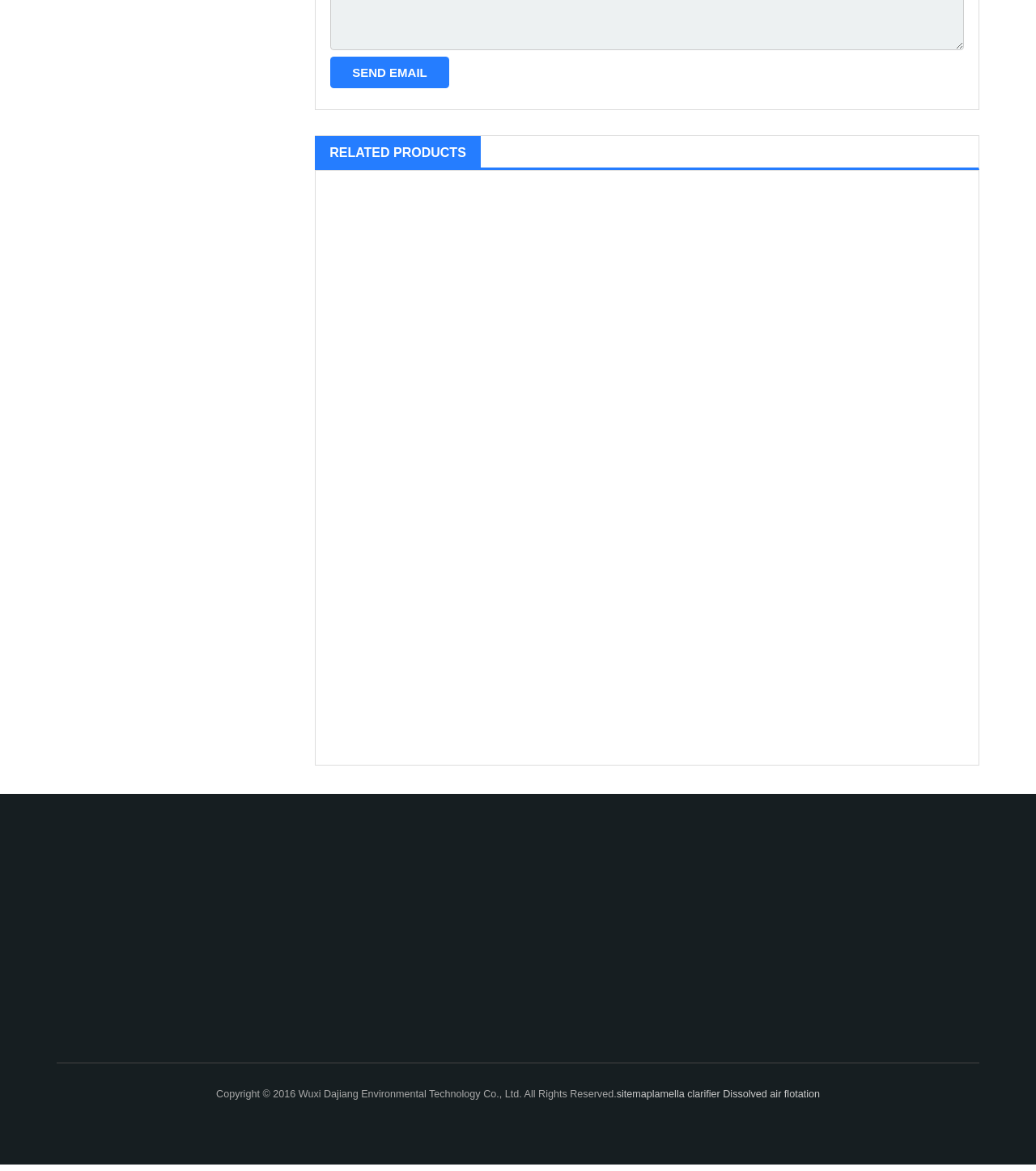Please identify the bounding box coordinates of the clickable region that I should interact with to perform the following instruction: "Go to the top of the page". The coordinates should be expressed as four float numbers between 0 and 1, i.e., [left, top, right, bottom].

None